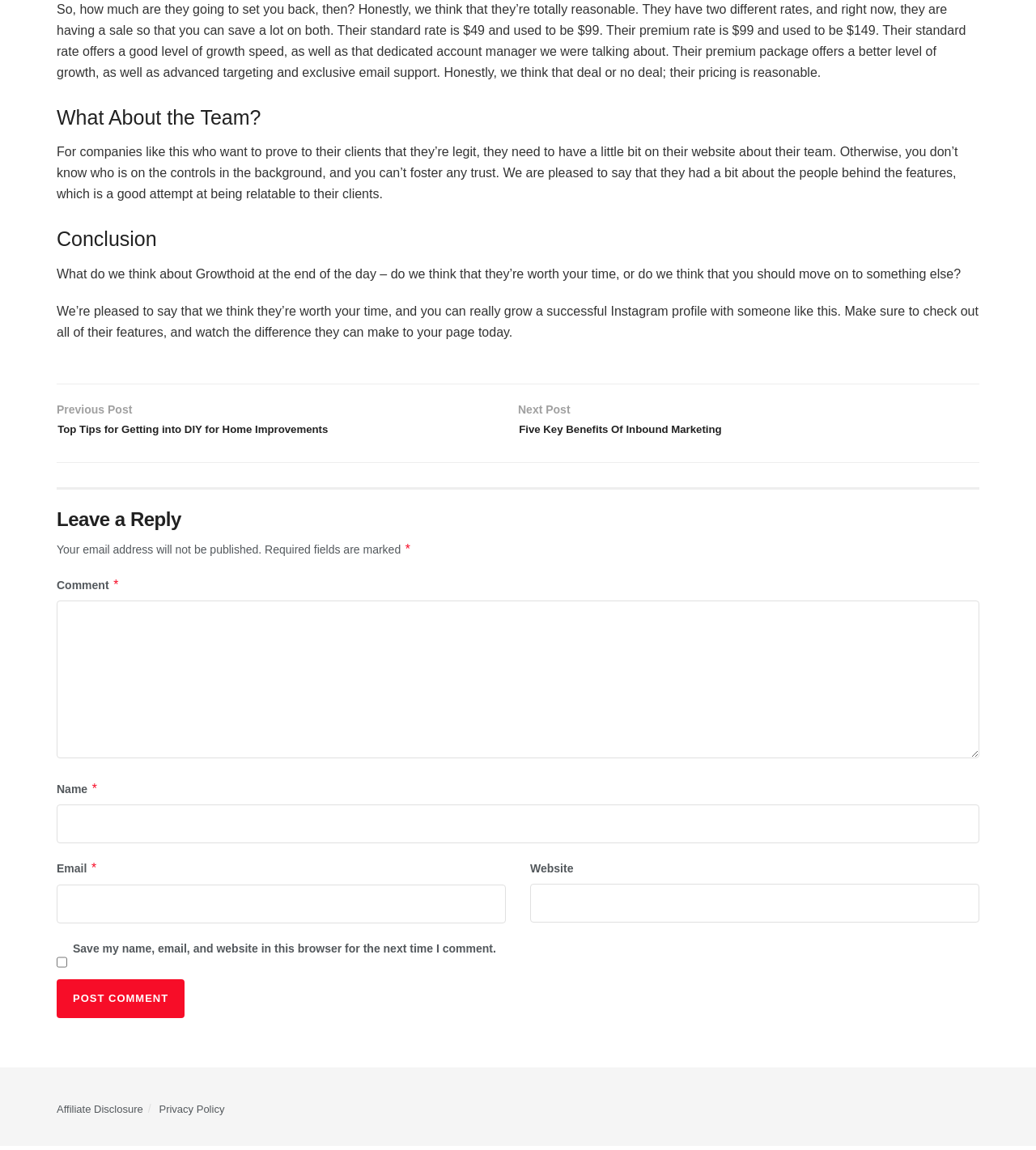Respond to the question below with a concise word or phrase:
What is the conclusion about Growthoid?

Worth your time